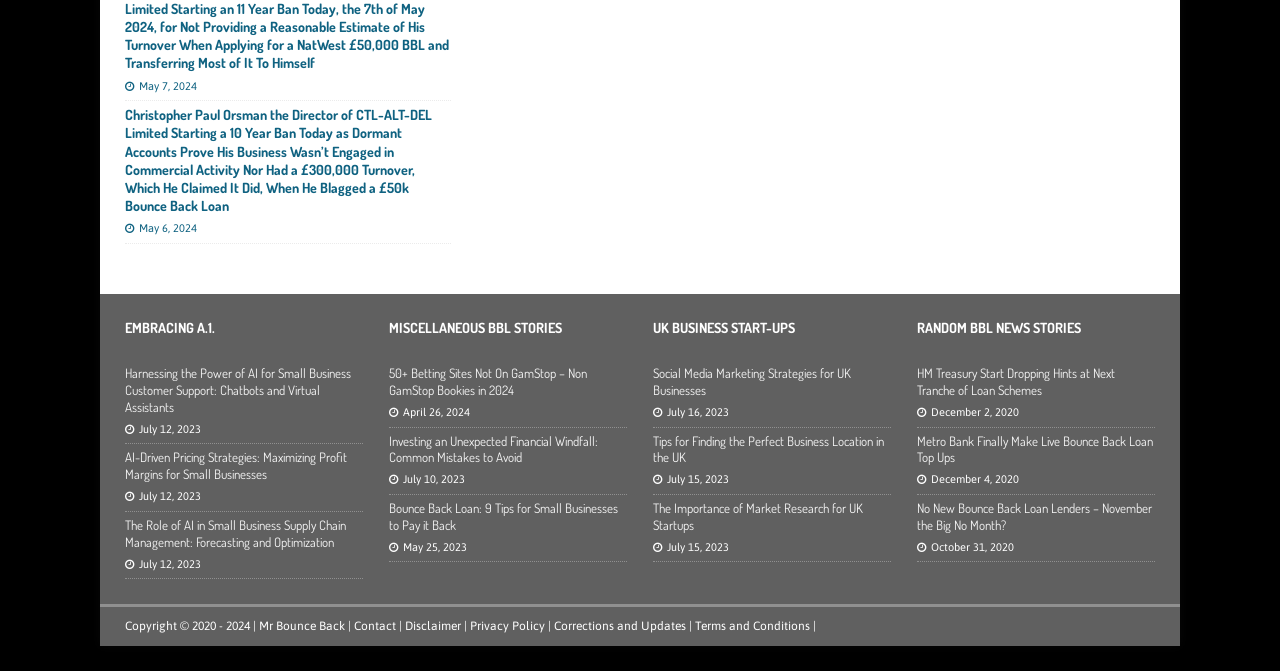Determine the bounding box coordinates of the element's region needed to click to follow the instruction: "Read 'Harnessing the Power of AI for Small Business Customer Support: Chatbots and Virtual Assistants'". Provide these coordinates as four float numbers between 0 and 1, formatted as [left, top, right, bottom].

[0.098, 0.544, 0.274, 0.618]